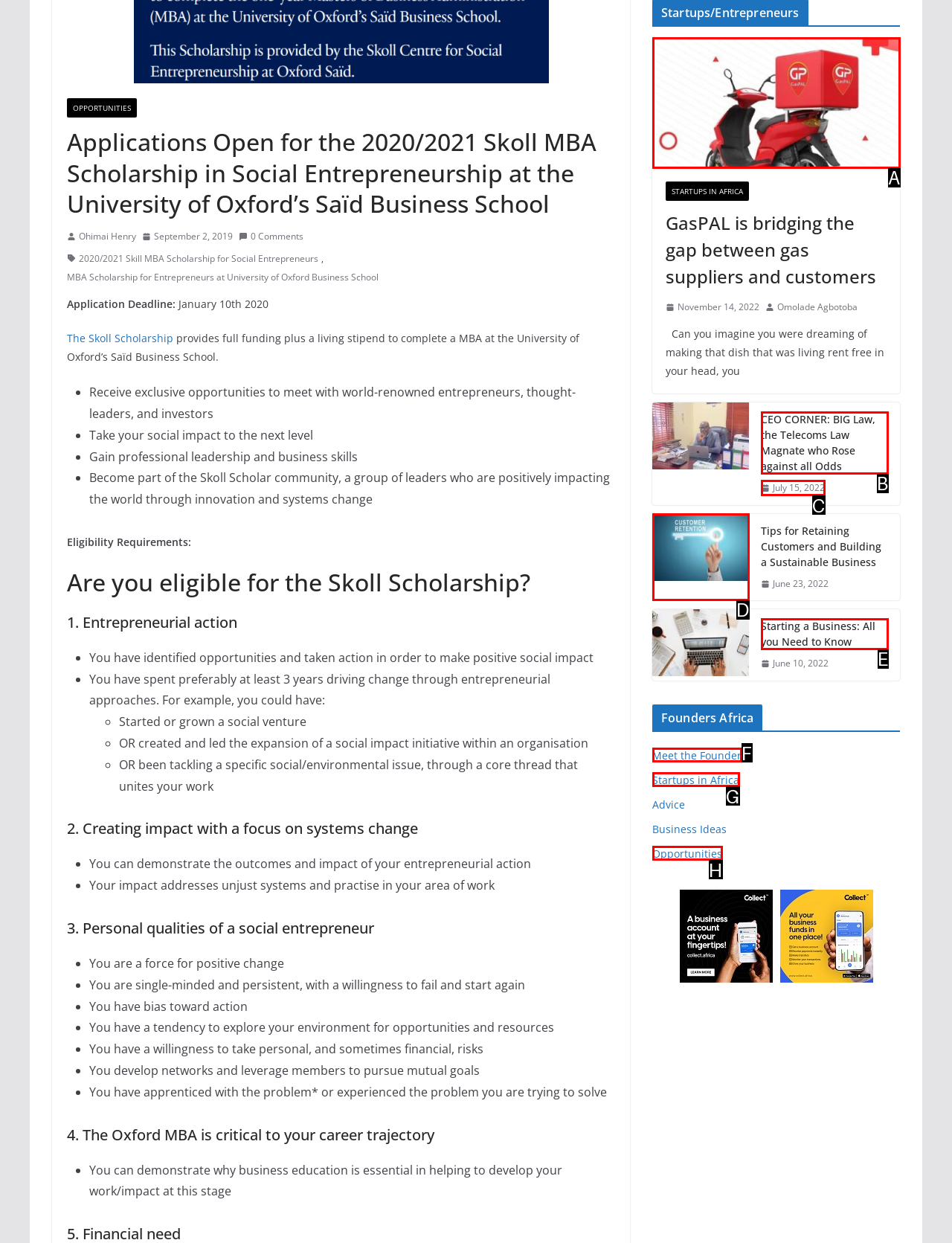Choose the HTML element that best fits the description: Opportunities. Answer with the option's letter directly.

H